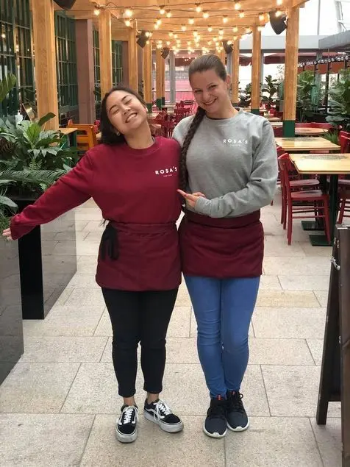Give a thorough caption for the picture.

In this vibrant image, two cheerful staff members of Rosa’s Thai Restaurant stand together in a lively outdoor dining area. The setting is adorned with wooden beams and twinkling lights that contribute to a warm and inviting atmosphere. One employee is wearing a maroon sweatshirt with a matching apron, while the other sports a grey sweatshirt and a similar apron, showcasing their team spirit. Both are smiling and striking playful poses, embodying the friendly and welcoming essence of the restaurant. The background features rows of red chairs and lush greenery, enhancing the lively ambiance where patrons can enjoy authentic Thai cuisine in a friendly, familial environment. This image captures not just the staff but the community and familial bond that Rosa’s Thai strives to foster.